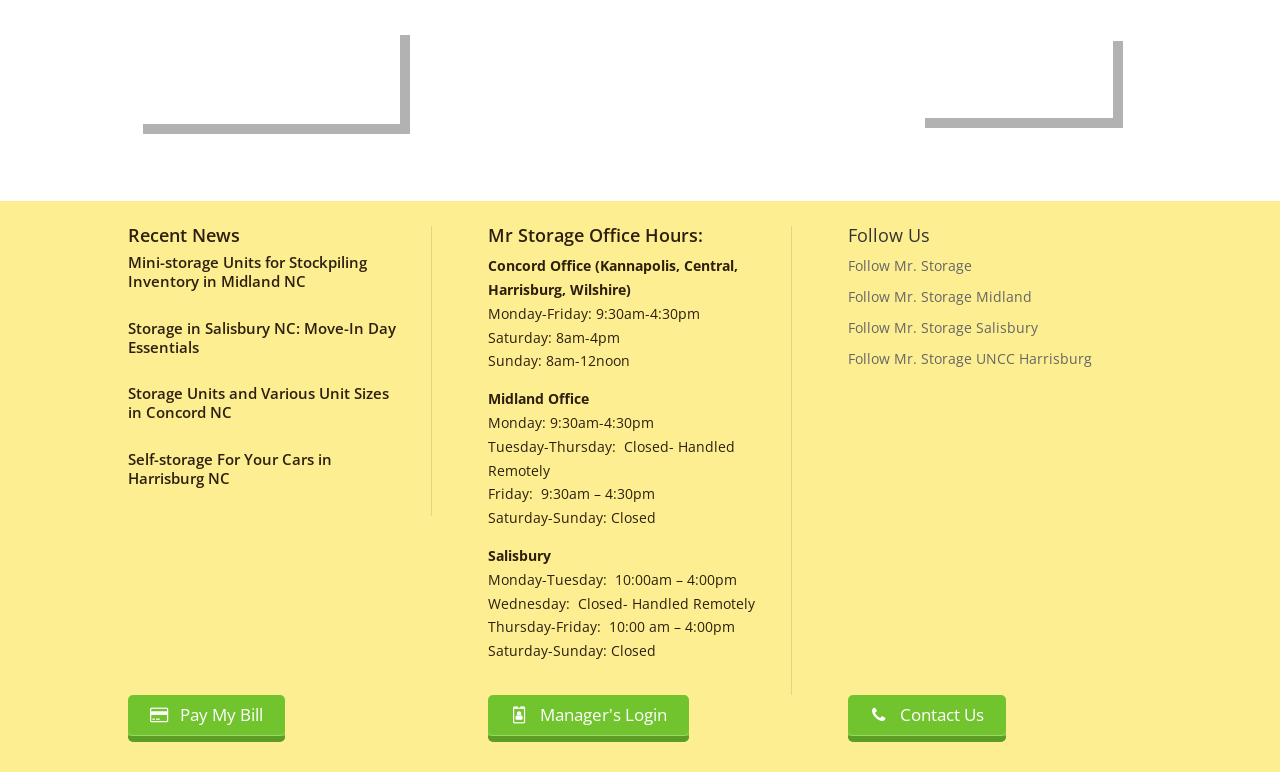How many social media links are under the 'Follow Us' heading?
Please provide a single word or phrase in response based on the screenshot.

4